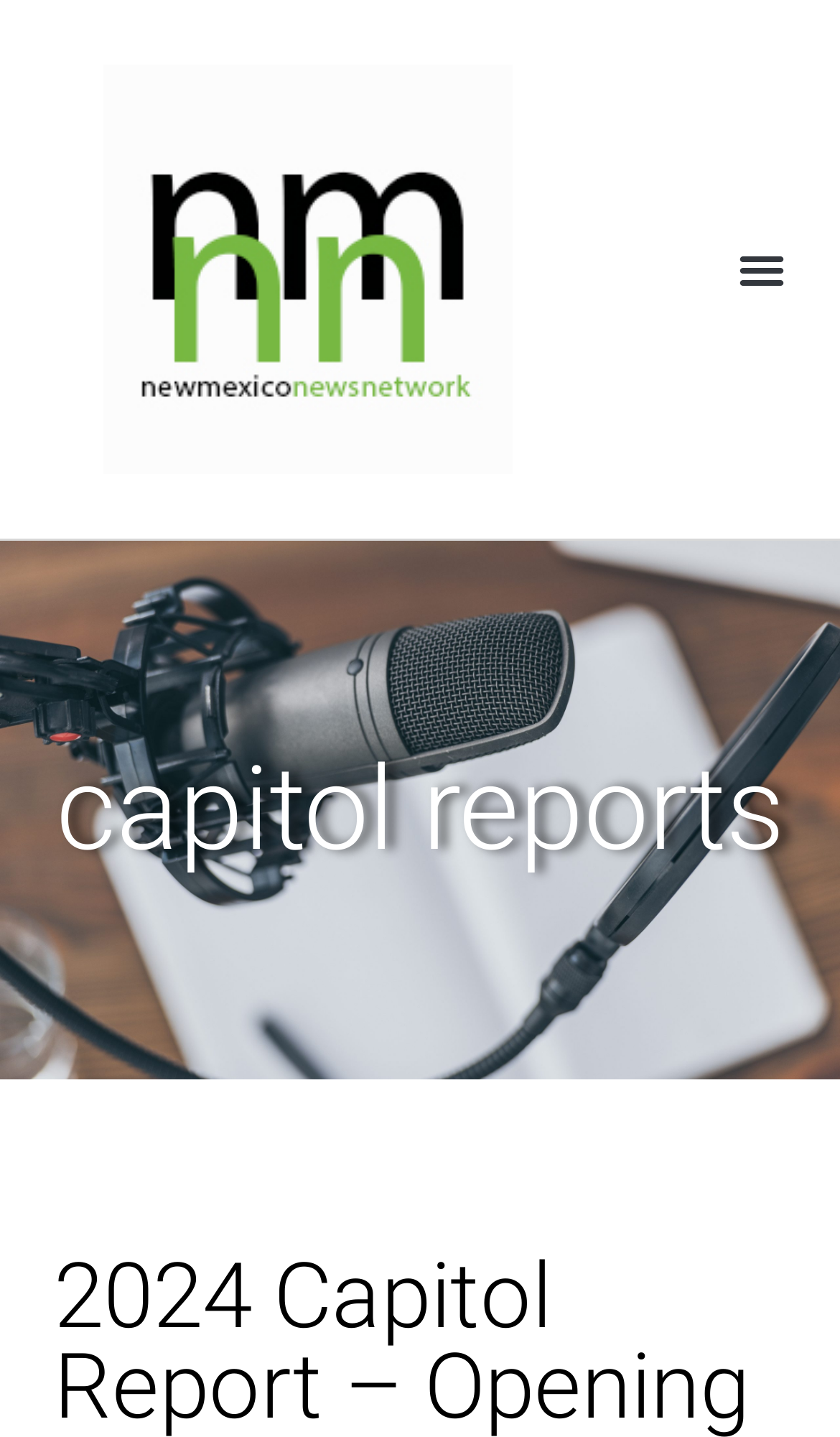Please find the bounding box for the following UI element description. Provide the coordinates in (top-left x, top-left y, bottom-right x, bottom-right y) format, with values between 0 and 1: Menu

[0.864, 0.163, 0.949, 0.212]